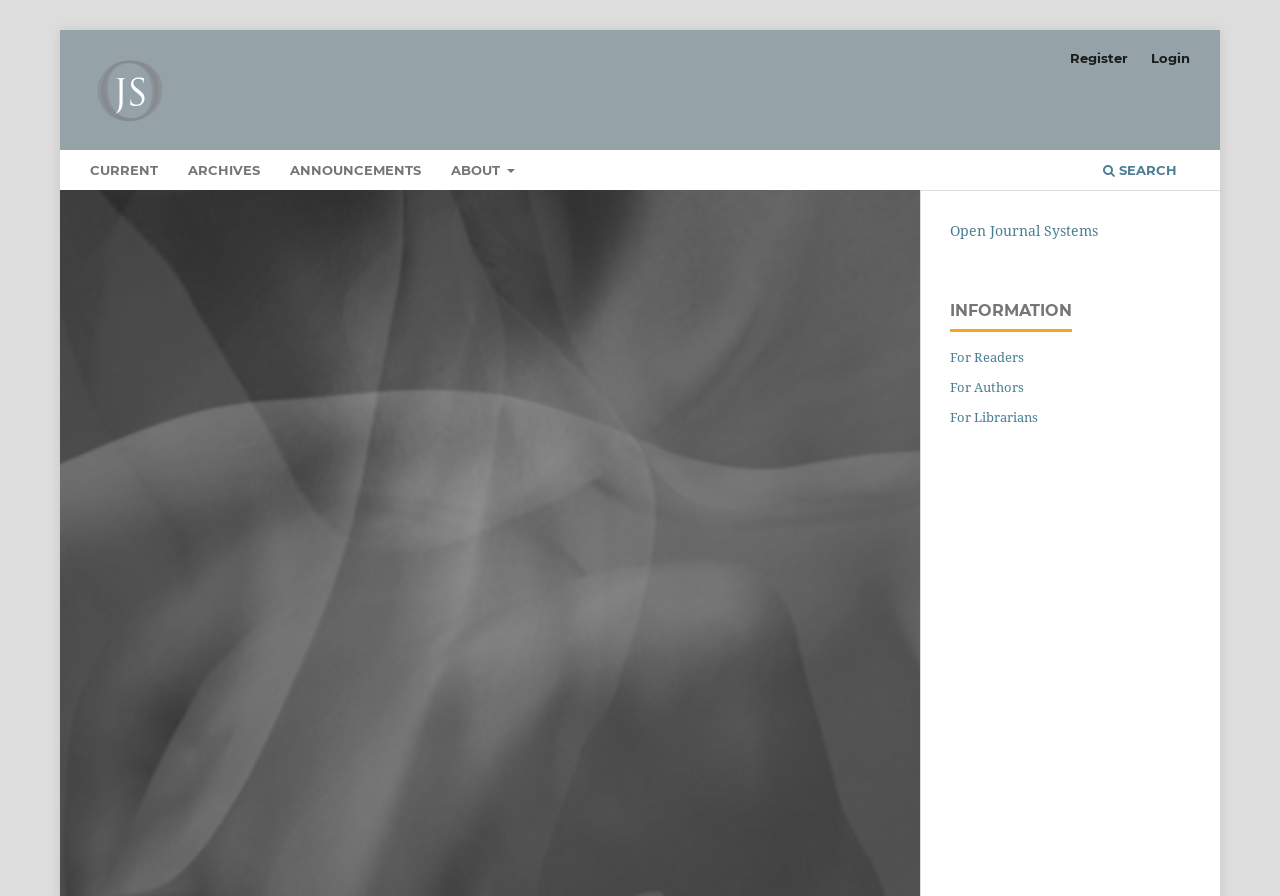From the details in the image, provide a thorough response to the question: How many links are in the sidebar?

I counted the links in the sidebar section, which are 'Open Journal Systems', 'For Readers', 'For Authors', 'For Librarians', and found that there are 5 links in total.